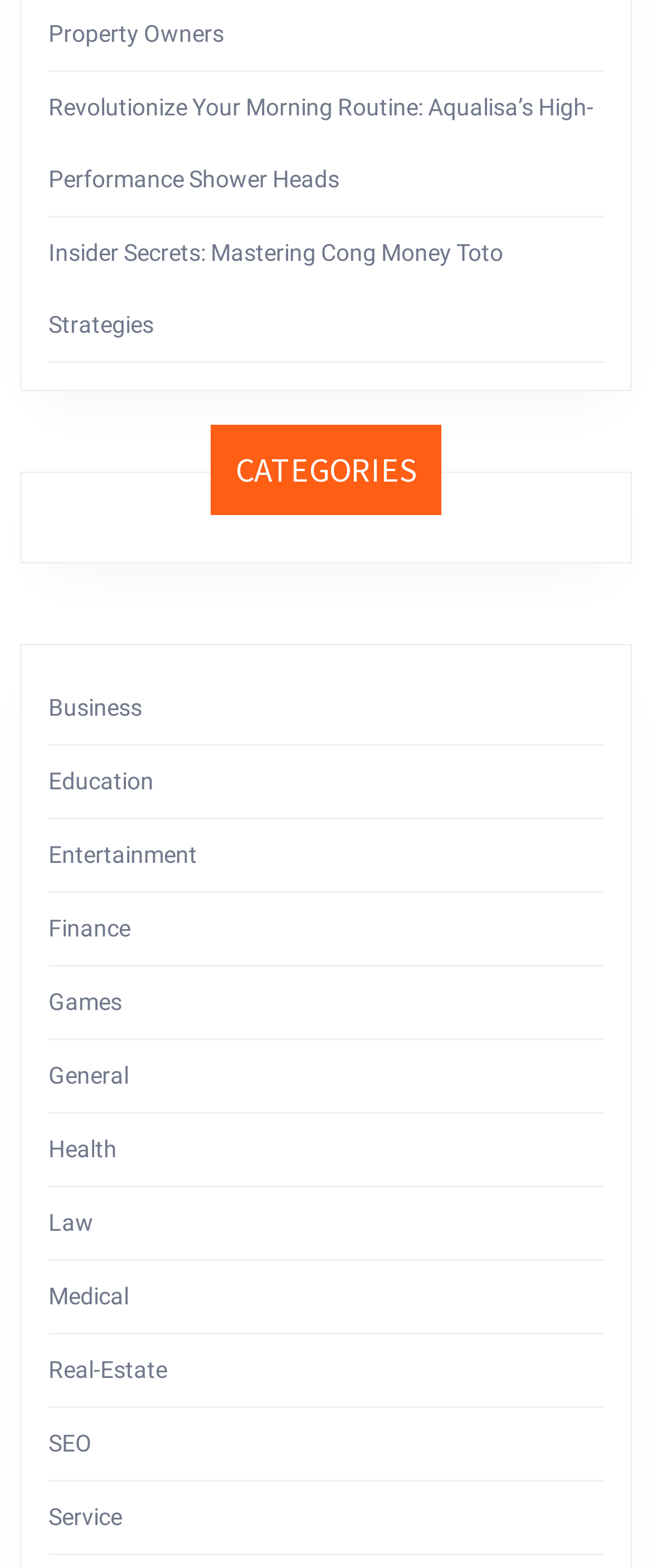Can you find the bounding box coordinates of the area I should click to execute the following instruction: "Visit the Health category"?

[0.074, 0.724, 0.179, 0.741]